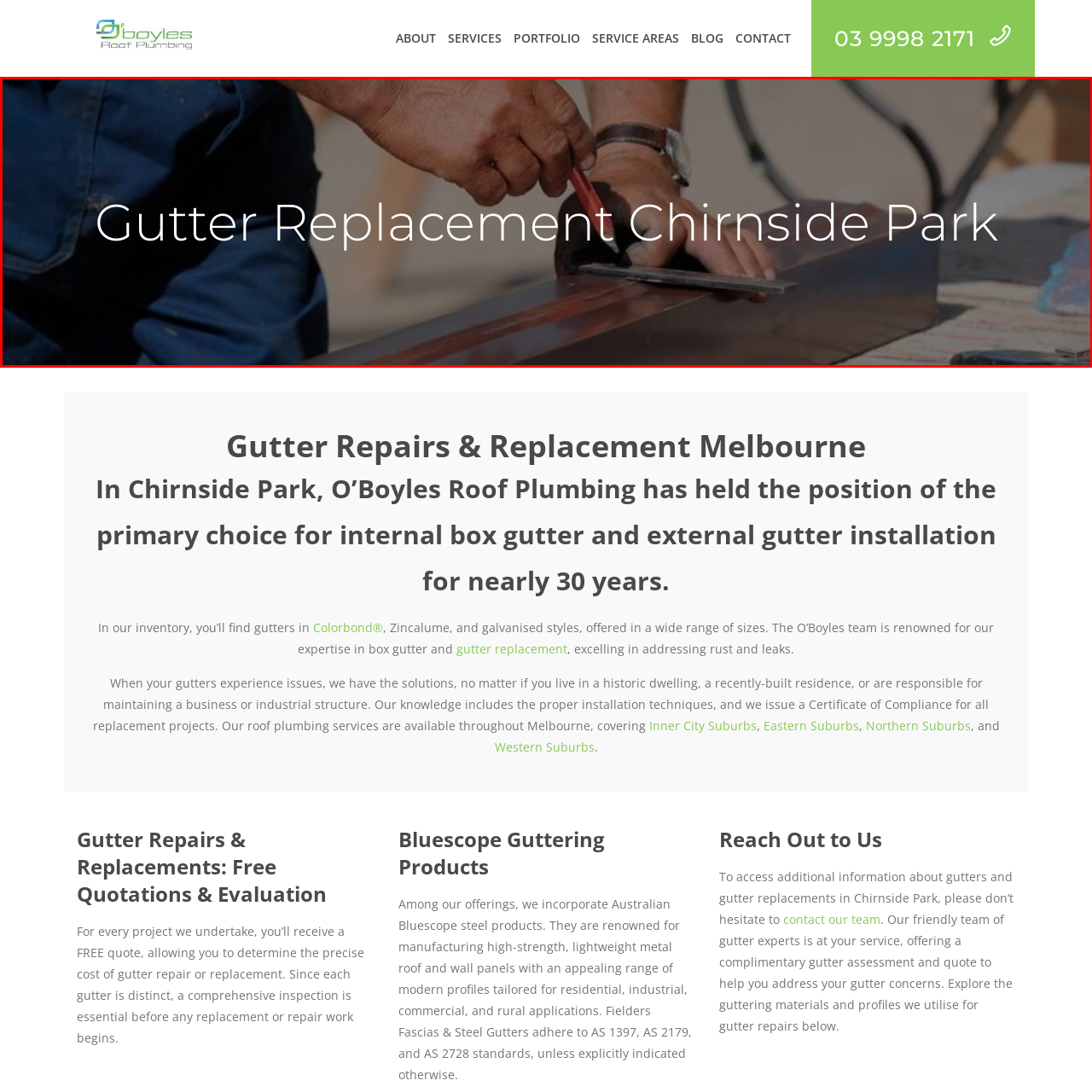What is the location of the gutter replacement service?
Analyze the image surrounded by the red bounding box and provide a thorough answer.

The background of the image is softly blurred, drawing attention to the text overlay 'Gutter Replacement Chirnside Park', which clearly indicates the location of the gutter replacement service.